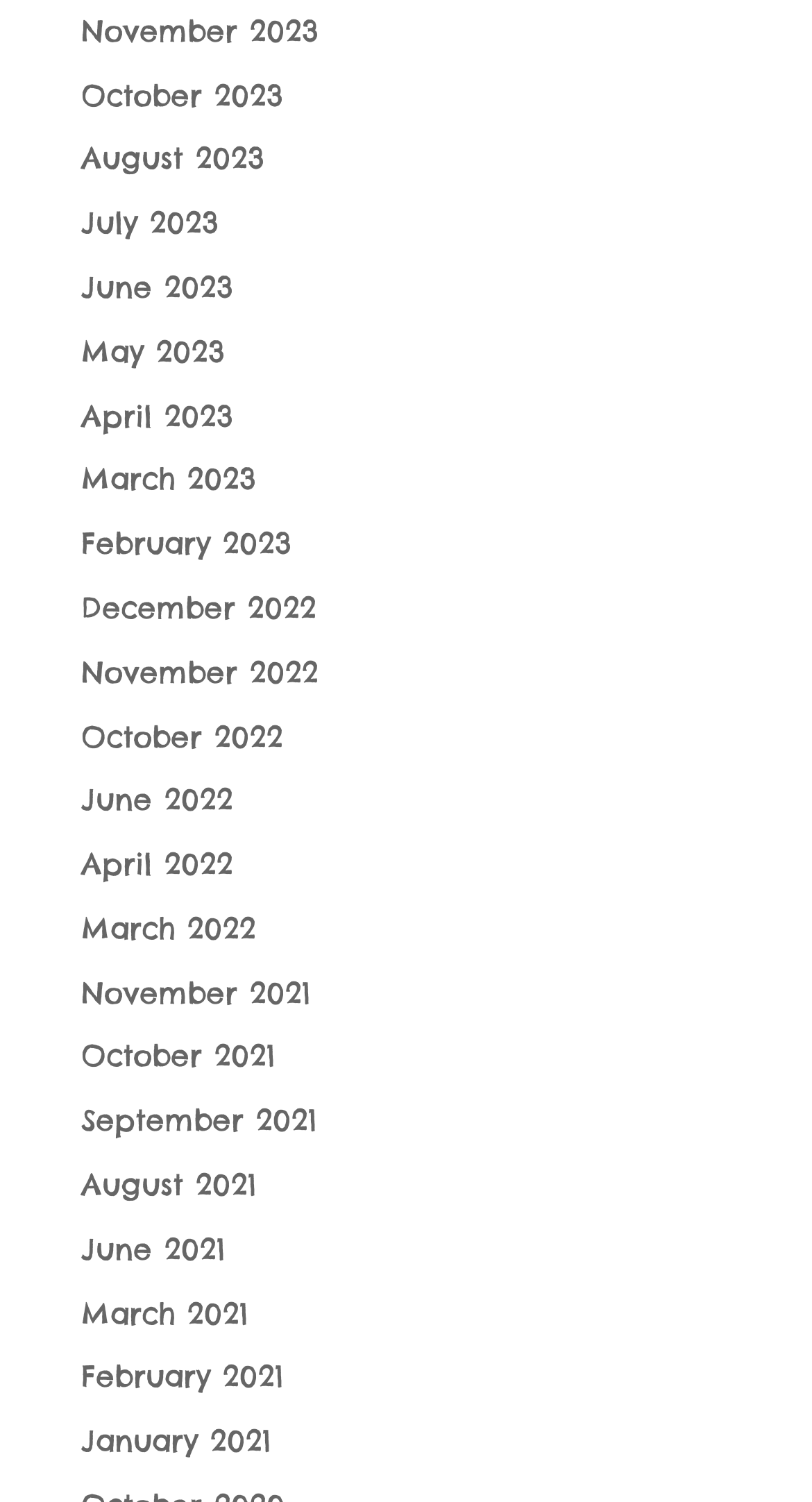Please locate the bounding box coordinates of the element that needs to be clicked to achieve the following instruction: "browse August 2023". The coordinates should be four float numbers between 0 and 1, i.e., [left, top, right, bottom].

[0.1, 0.093, 0.326, 0.118]